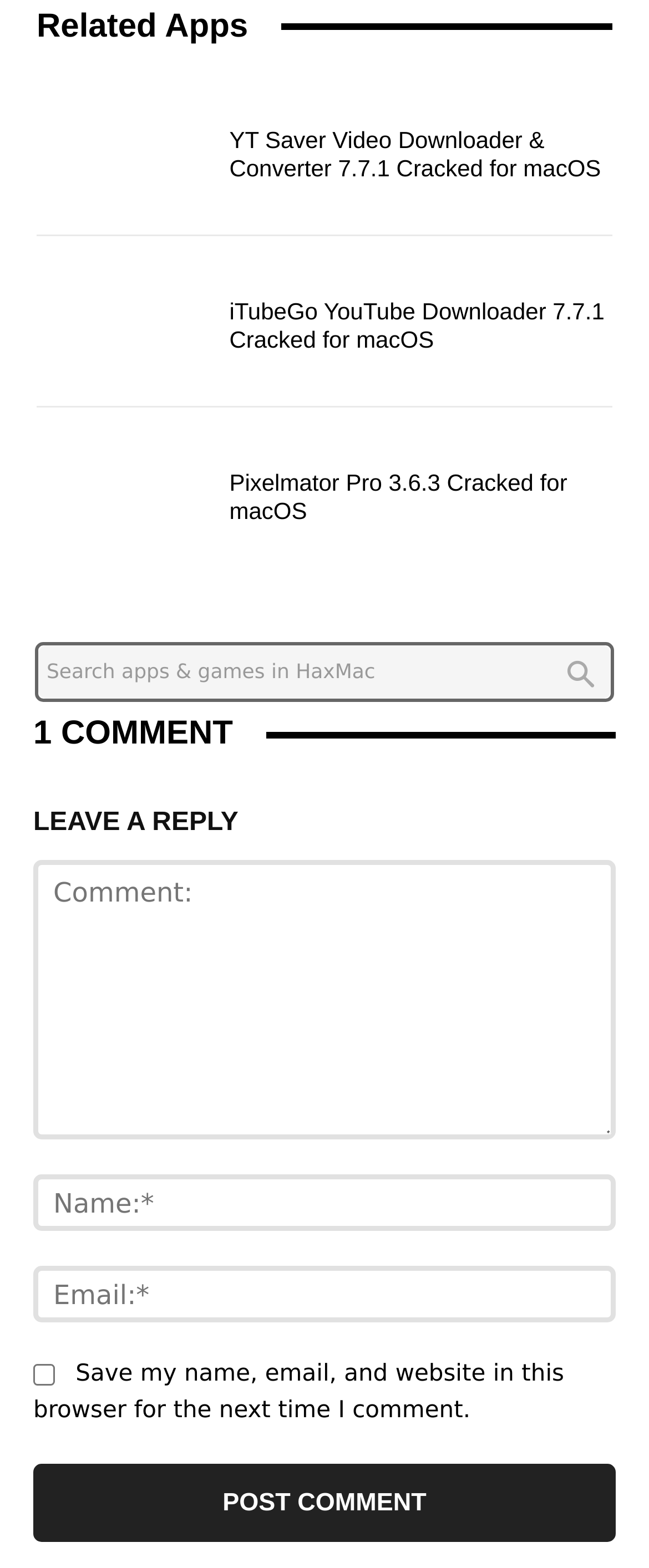Use a single word or phrase to respond to the question:
What type of content is listed on the webpage?

Cracked software